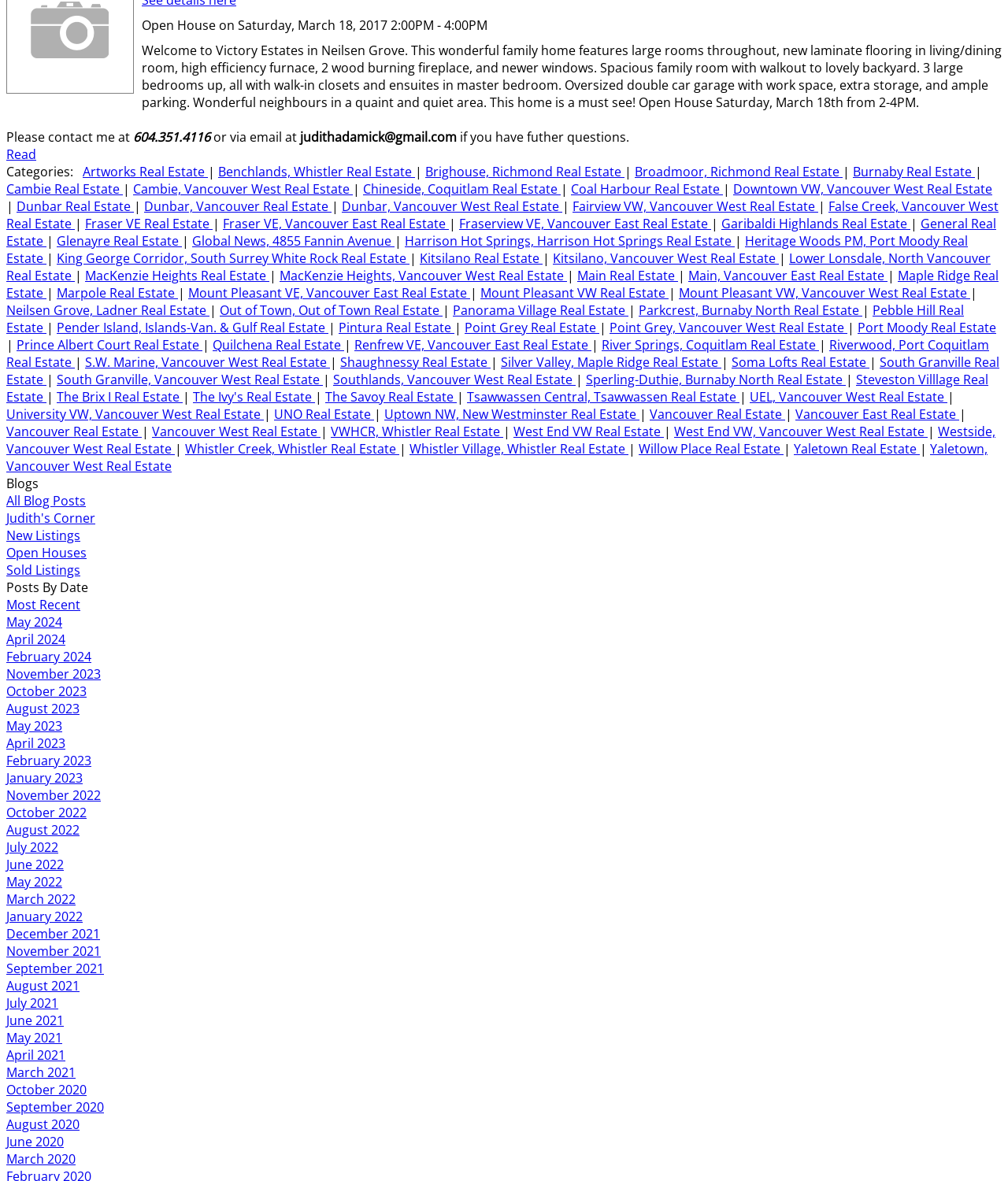Use a single word or phrase to respond to the question:
When is the open house?

Saturday, March 18, 2017 2:00PM - 4:00PM